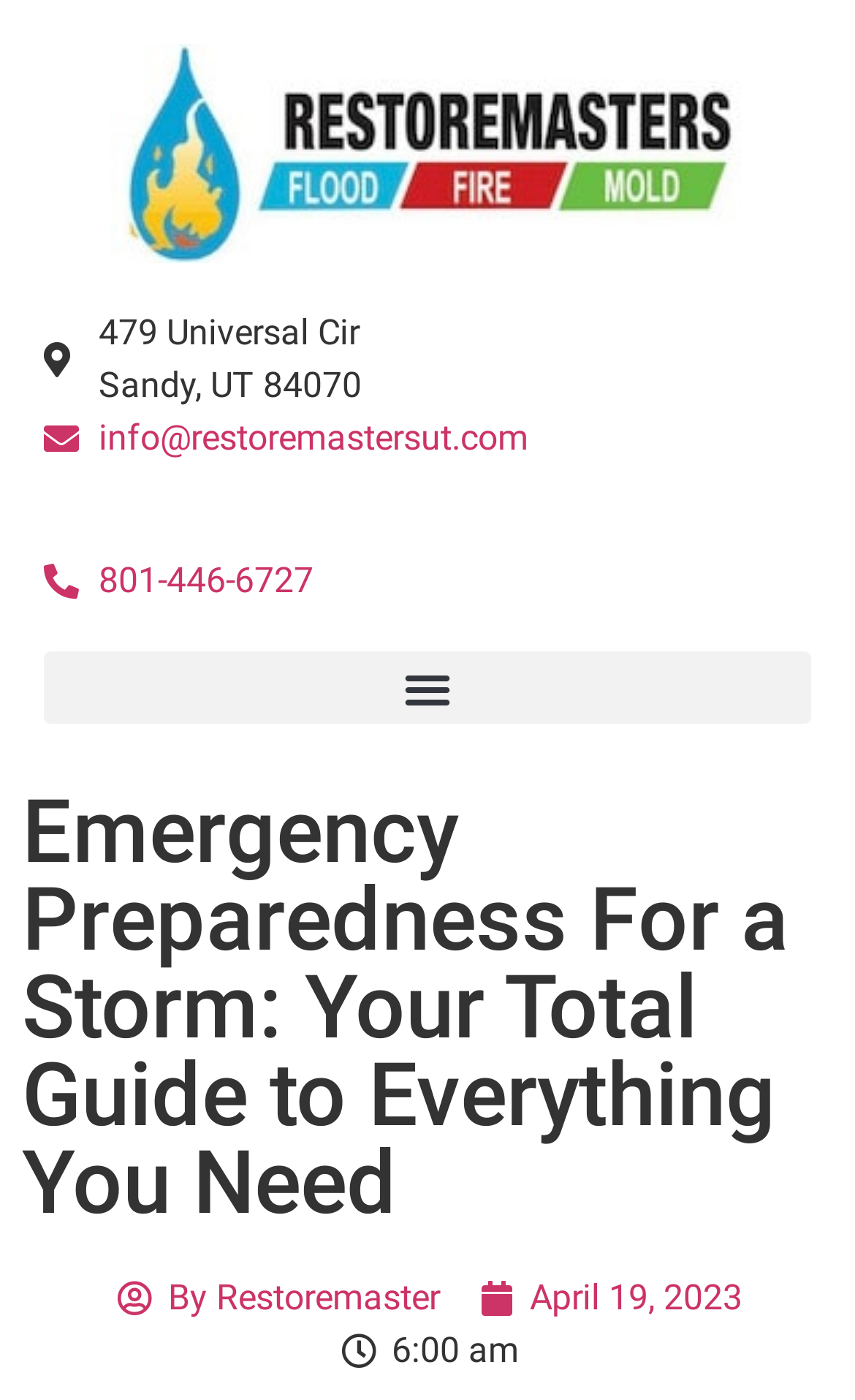Identify the bounding box coordinates for the UI element described as follows: By Restoremaster. Use the format (top-left x, top-left y, bottom-right x, bottom-right y) and ensure all values are floating point numbers between 0 and 1.

[0.132, 0.909, 0.514, 0.946]